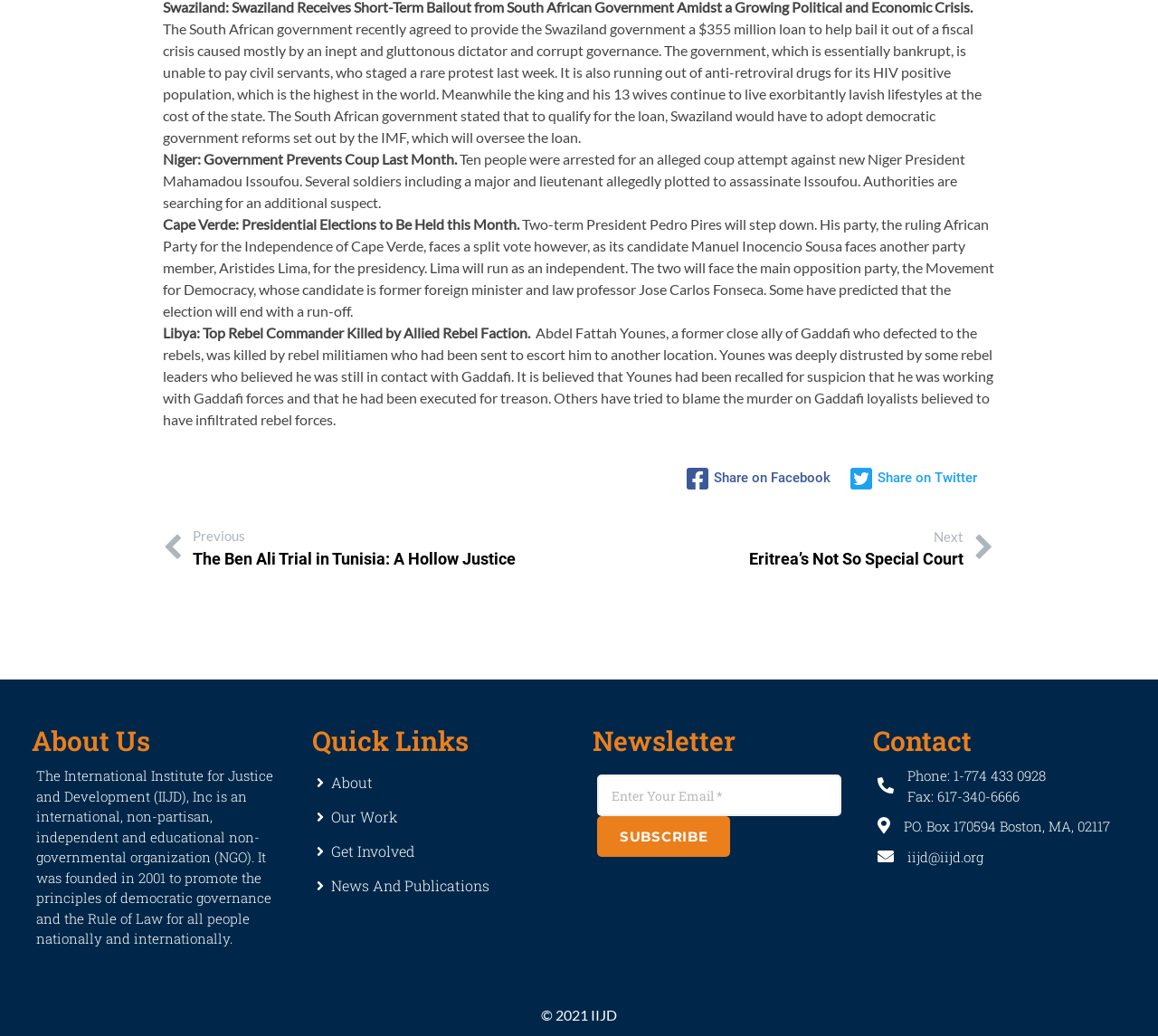What is the purpose of the textbox at the bottom of the page?
Please answer the question with as much detail as possible using the screenshot.

The textbox at the bottom of the page is for entering an email address, which is required to subscribe to the newsletter. The textbox is labeled 'Enter Your Email *' and is accompanied by a 'SUBSCRIBE' button.